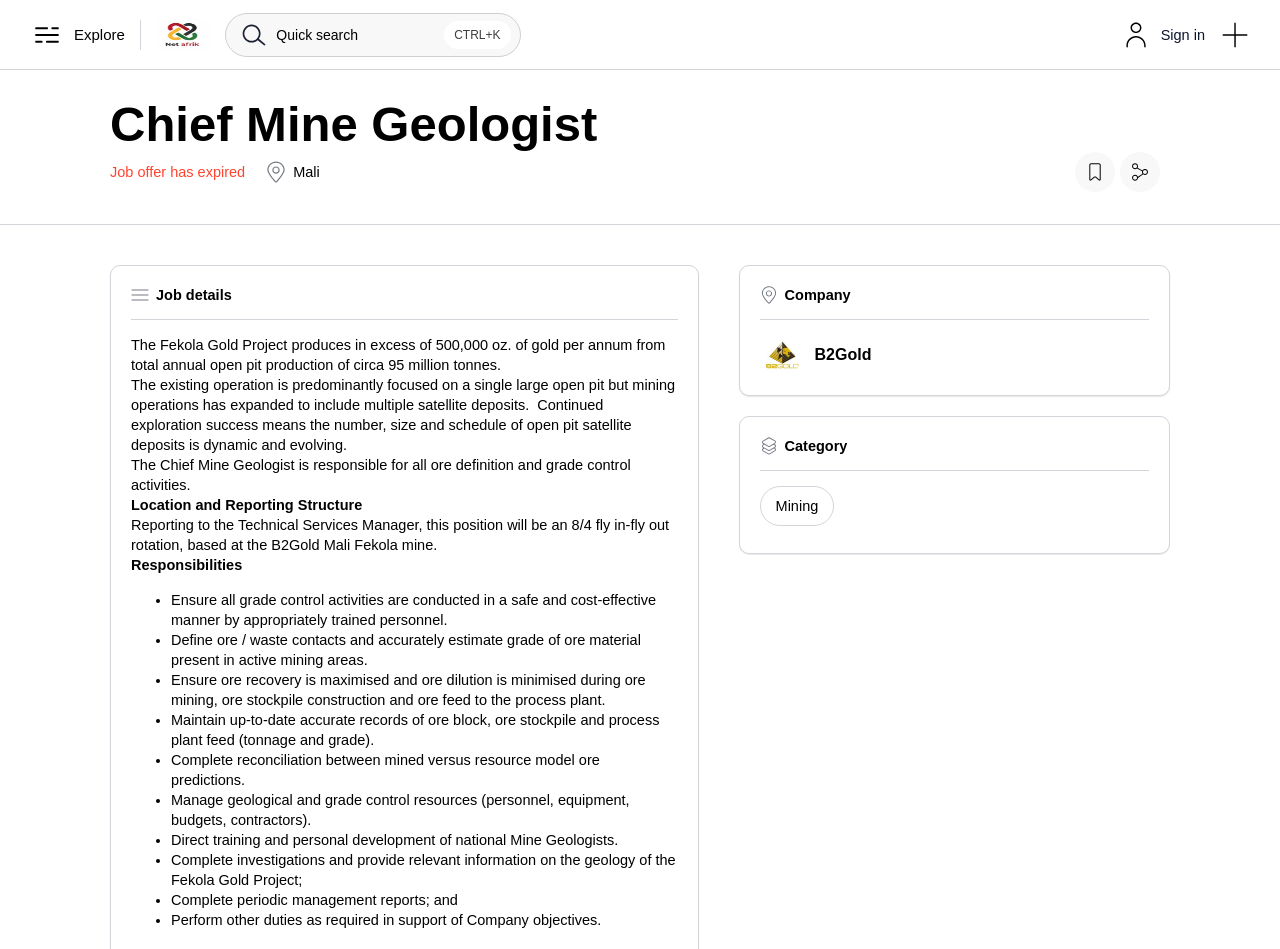Locate the bounding box of the UI element defined by this description: "Sign in". The coordinates should be given as four float numbers between 0 and 1, formatted as [left, top, right, bottom].

[0.872, 0.015, 0.941, 0.057]